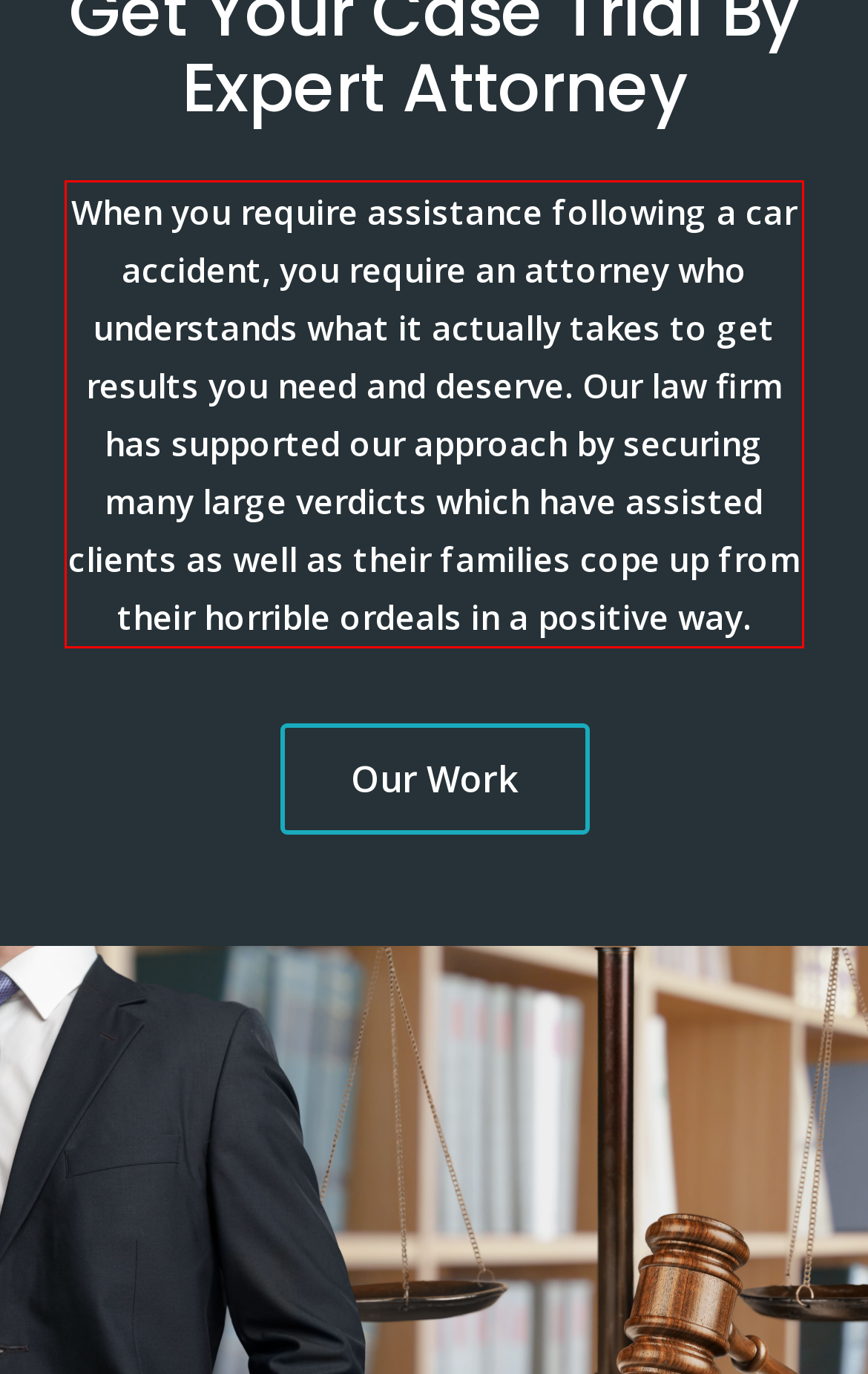You are provided with a screenshot of a webpage featuring a red rectangle bounding box. Extract the text content within this red bounding box using OCR.

When you require assistance following a car accident, you require an attorney who understands what it actually takes to get results you need and deserve. Our law firm has supported our approach by securing many large verdicts which have assisted clients as well as their families cope up from their horrible ordeals in a positive way.